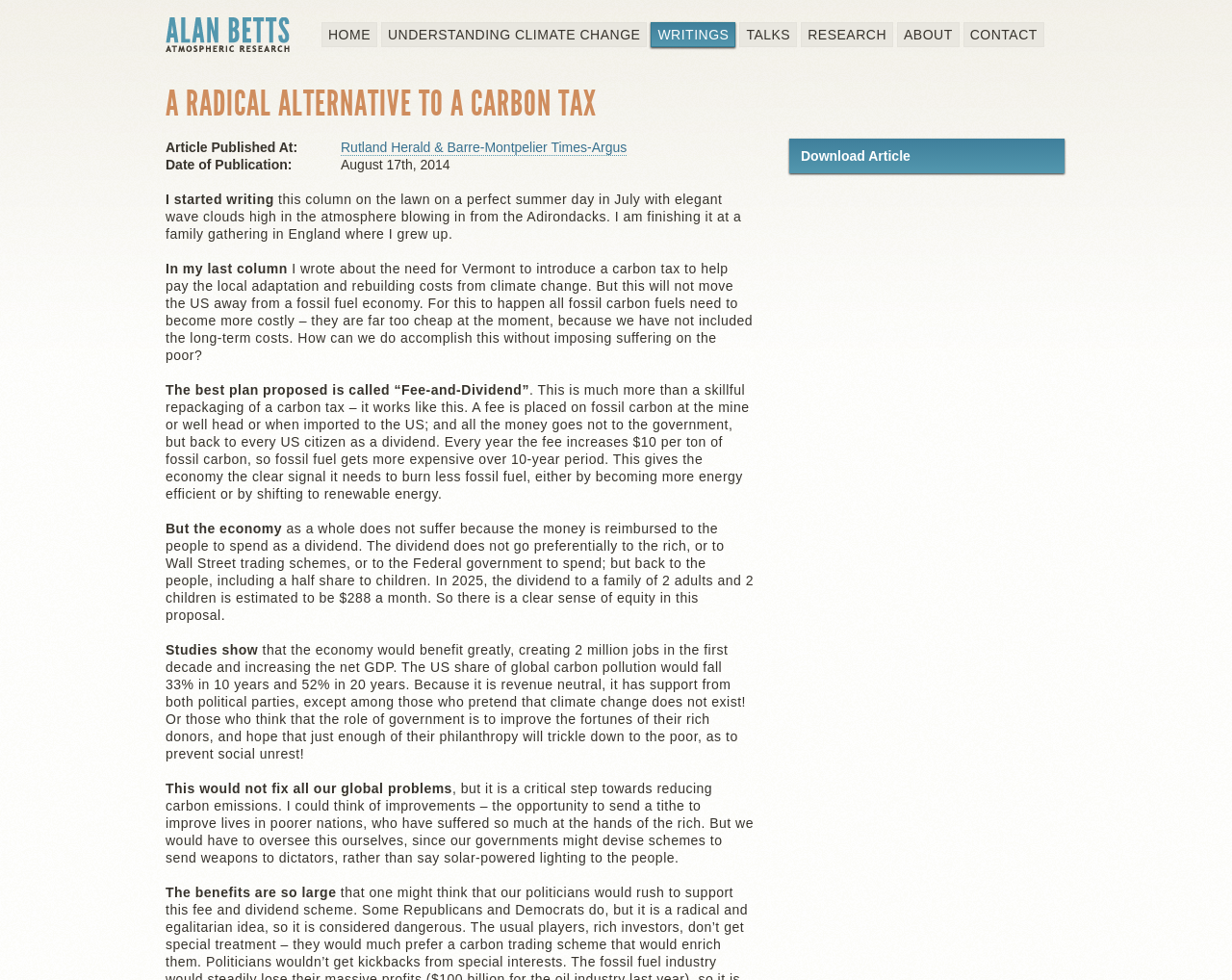What is the expected reduction in US carbon pollution in 20 years?
Your answer should be a single word or phrase derived from the screenshot.

52%